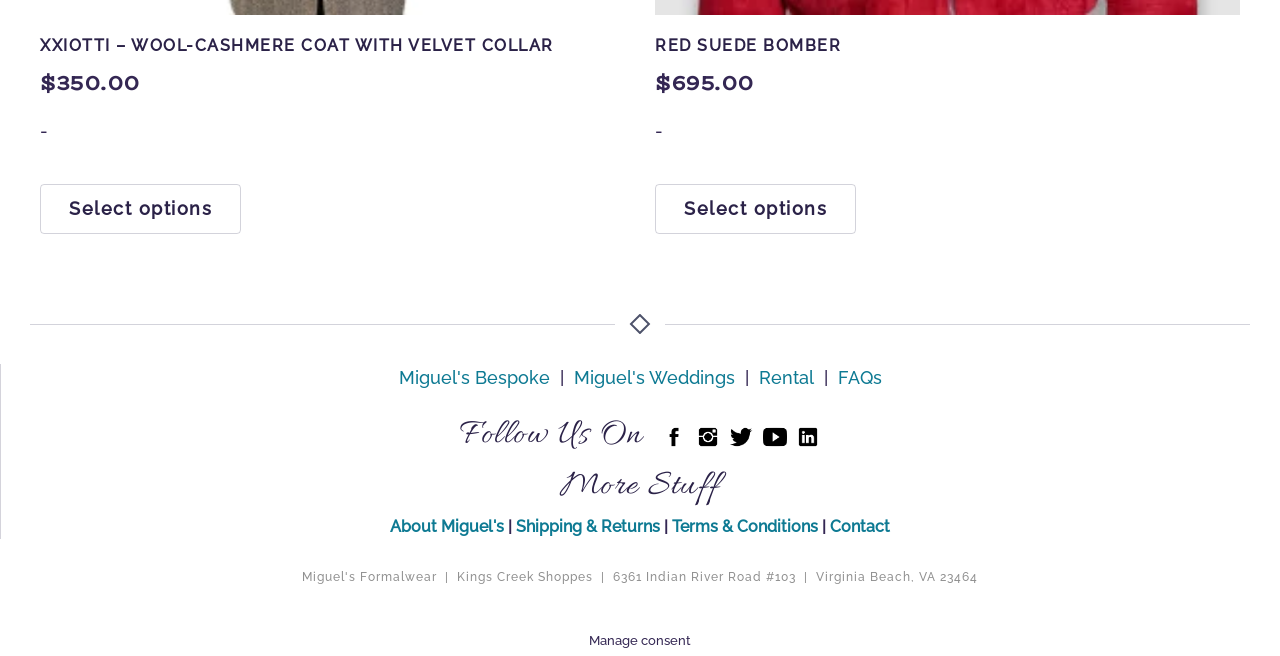Please determine the bounding box coordinates of the element to click on in order to accomplish the following task: "View Red suede bomber". Ensure the coordinates are four float numbers ranging from 0 to 1, i.e., [left, top, right, bottom].

[0.512, 0.281, 0.669, 0.357]